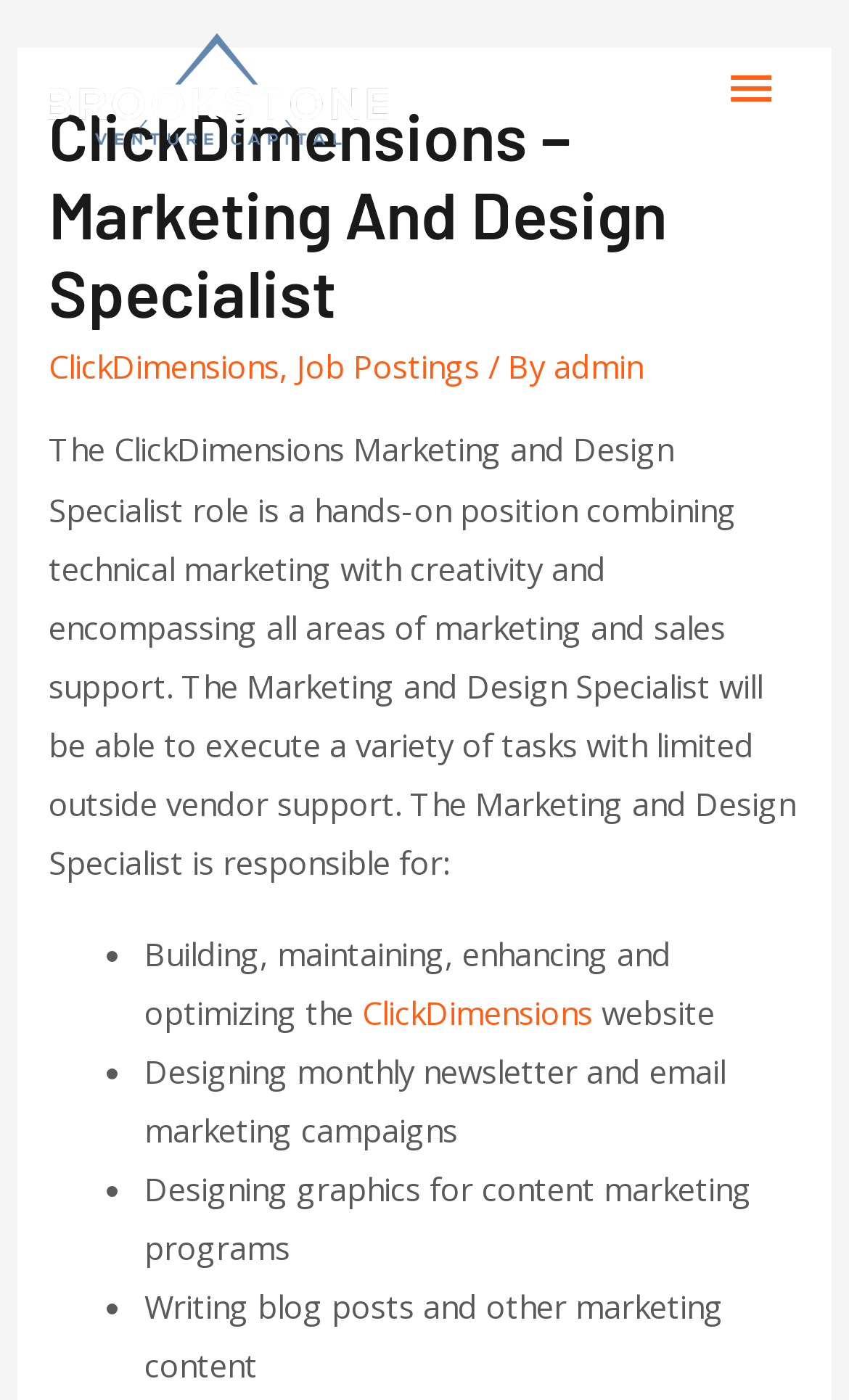What is the main heading of this webpage? Please extract and provide it.

ClickDimensions – Marketing And Design Specialist